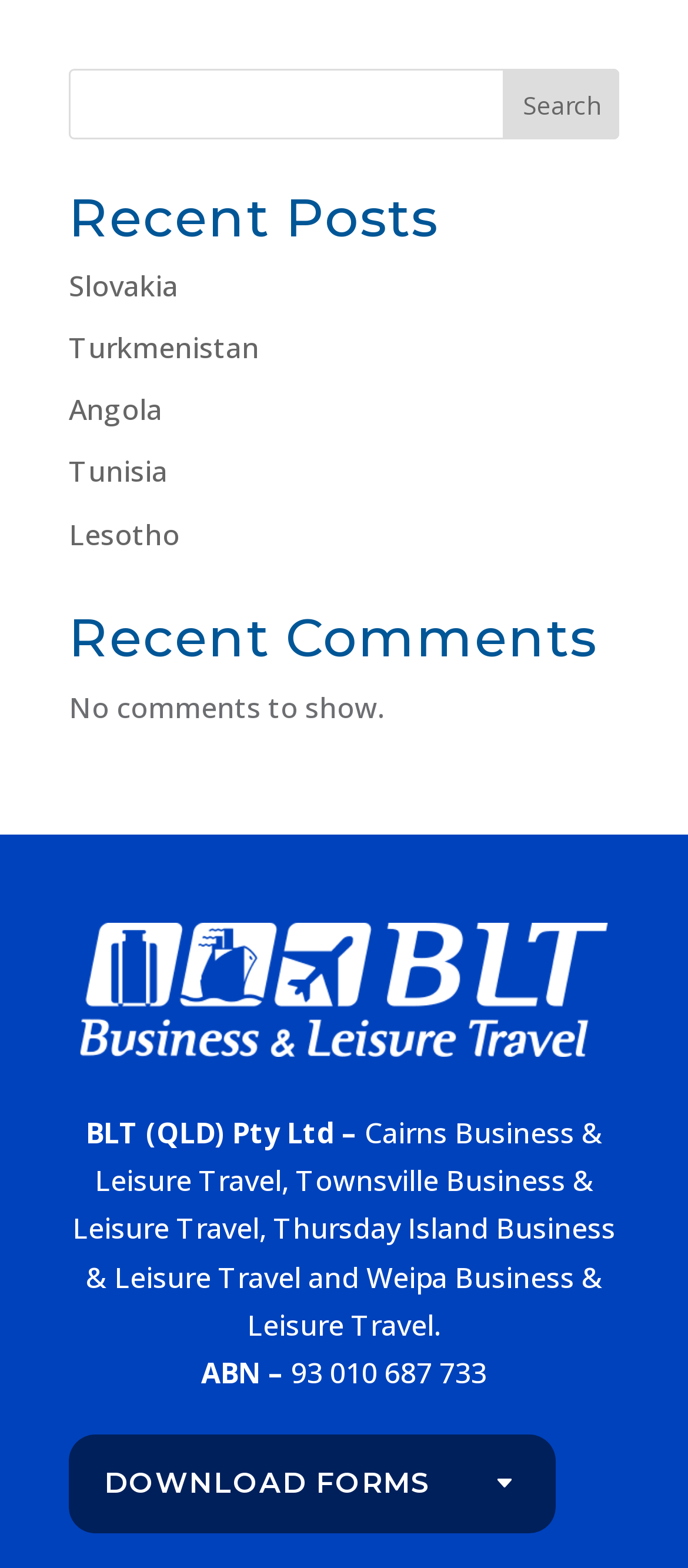Bounding box coordinates are given in the format (top-left x, top-left y, bottom-right x, bottom-right y). All values should be floating point numbers between 0 and 1. Provide the bounding box coordinate for the UI element described as: parent_node: Search name="s"

[0.1, 0.044, 0.9, 0.089]